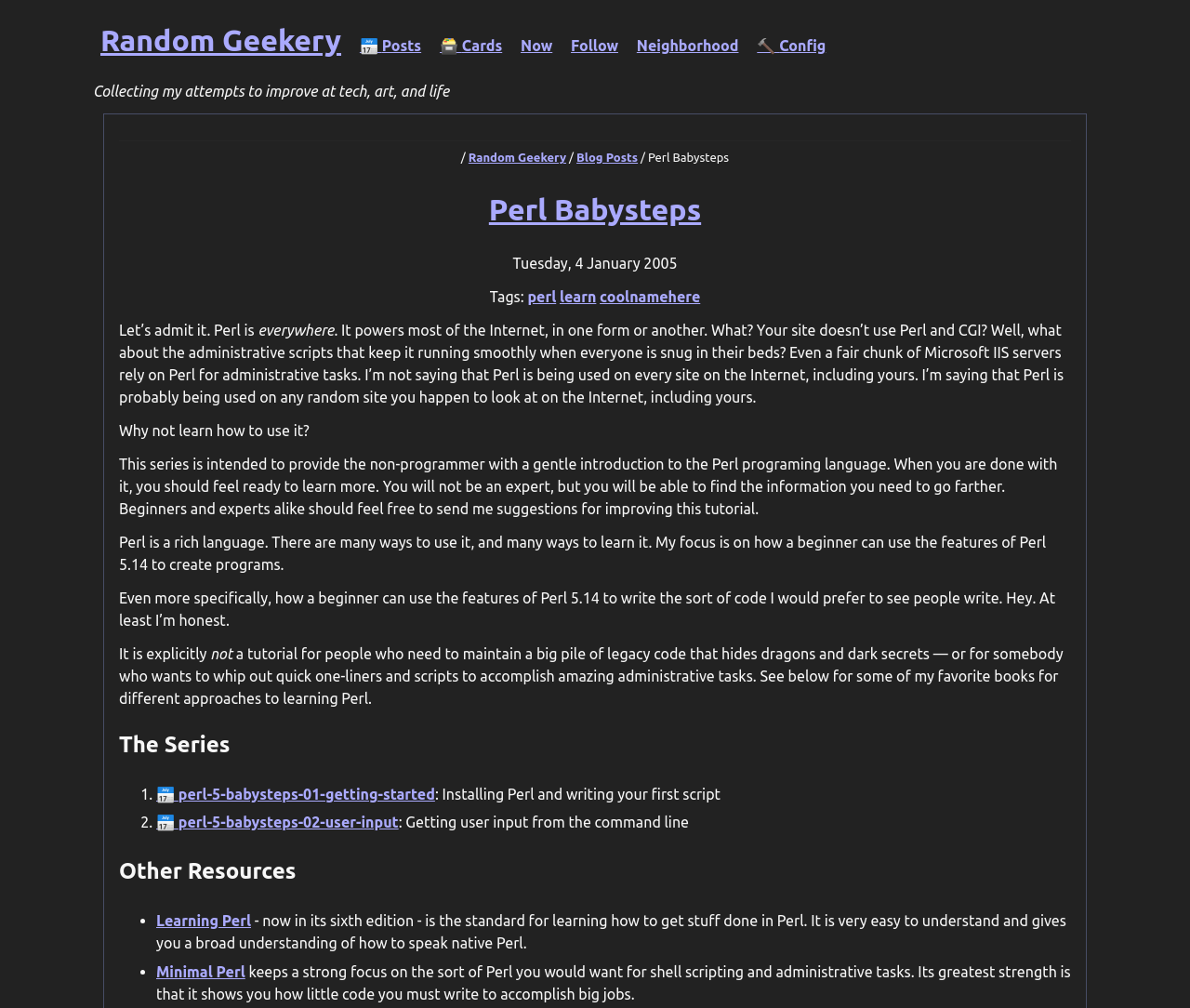Provide an in-depth caption for the webpage.

The webpage is titled "Perl Babysteps : Random Geekery" and has a navigation menu at the top with links to "Random Geekery", "Posts", "Cards", "Now", "Follow", "Neighborhood", and "Config". Below the navigation menu, there is a brief description of the website, stating that it collects the author's attempts to improve at tech, art, and life.

The main content of the webpage is divided into sections. The first section has a heading "Perl Babysteps" and contains a brief introduction to Perl, stating that it is a widely used programming language that powers most of the internet. The author encourages readers to learn Perl and introduces their tutorial series, which aims to provide a gentle introduction to Perl for non-programmers.

The next section has a heading "The Series" and lists the tutorials in the series, with links to each tutorial. The tutorials cover topics such as installing Perl and writing the first script, and getting user input from the command line.

The final section has a heading "Other Resources" and lists two book recommendations for learning Perl: "Learning Perl" and "Minimal Perl". The descriptions of the books highlight their strengths and focus areas.

Throughout the webpage, there are no images, but there are several links to other pages and resources. The text is organized in a clear and readable manner, with headings and paragraphs that make it easy to follow.